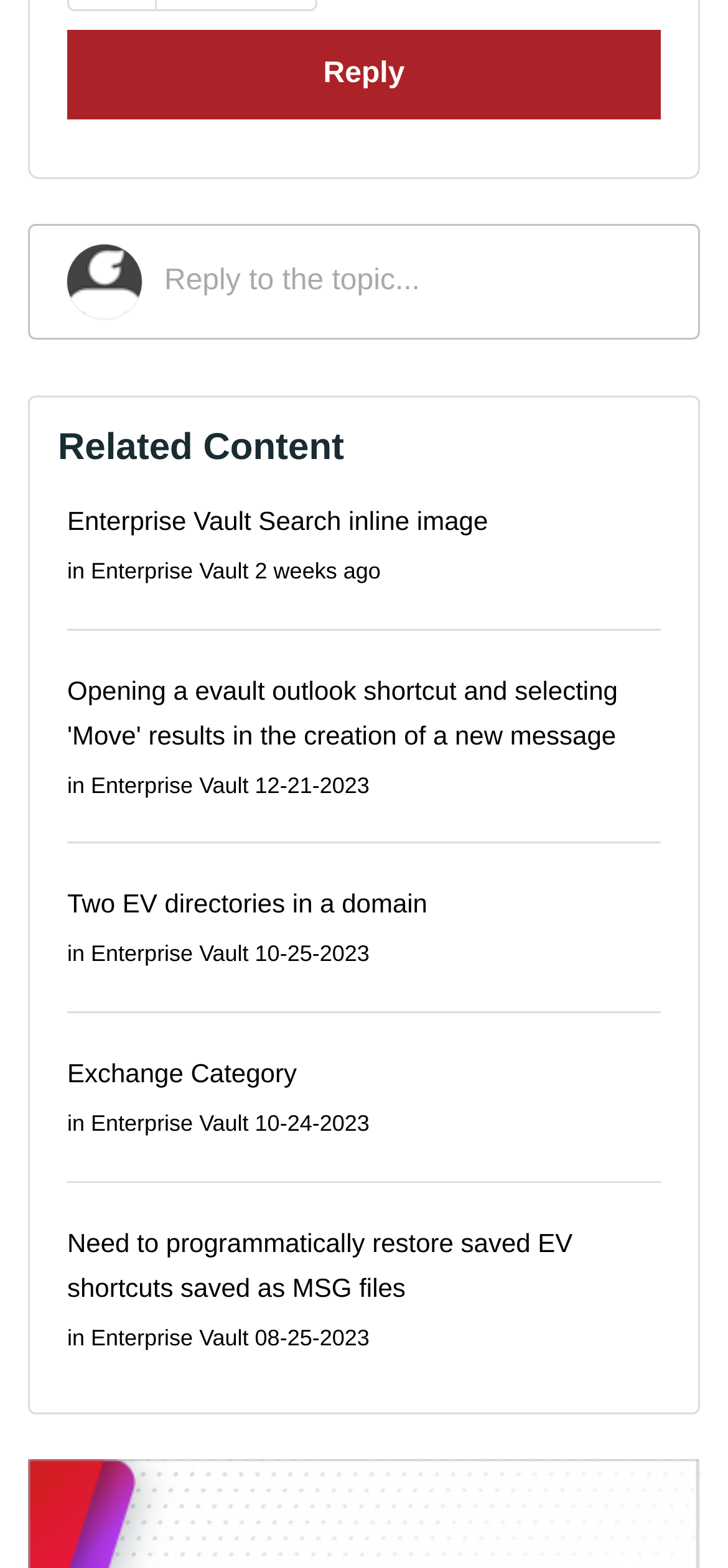Please specify the bounding box coordinates of the clickable region to carry out the following instruction: "Click on 'Reply to comment'". The coordinates should be four float numbers between 0 and 1, in the format [left, top, right, bottom].

[0.092, 0.019, 0.908, 0.077]